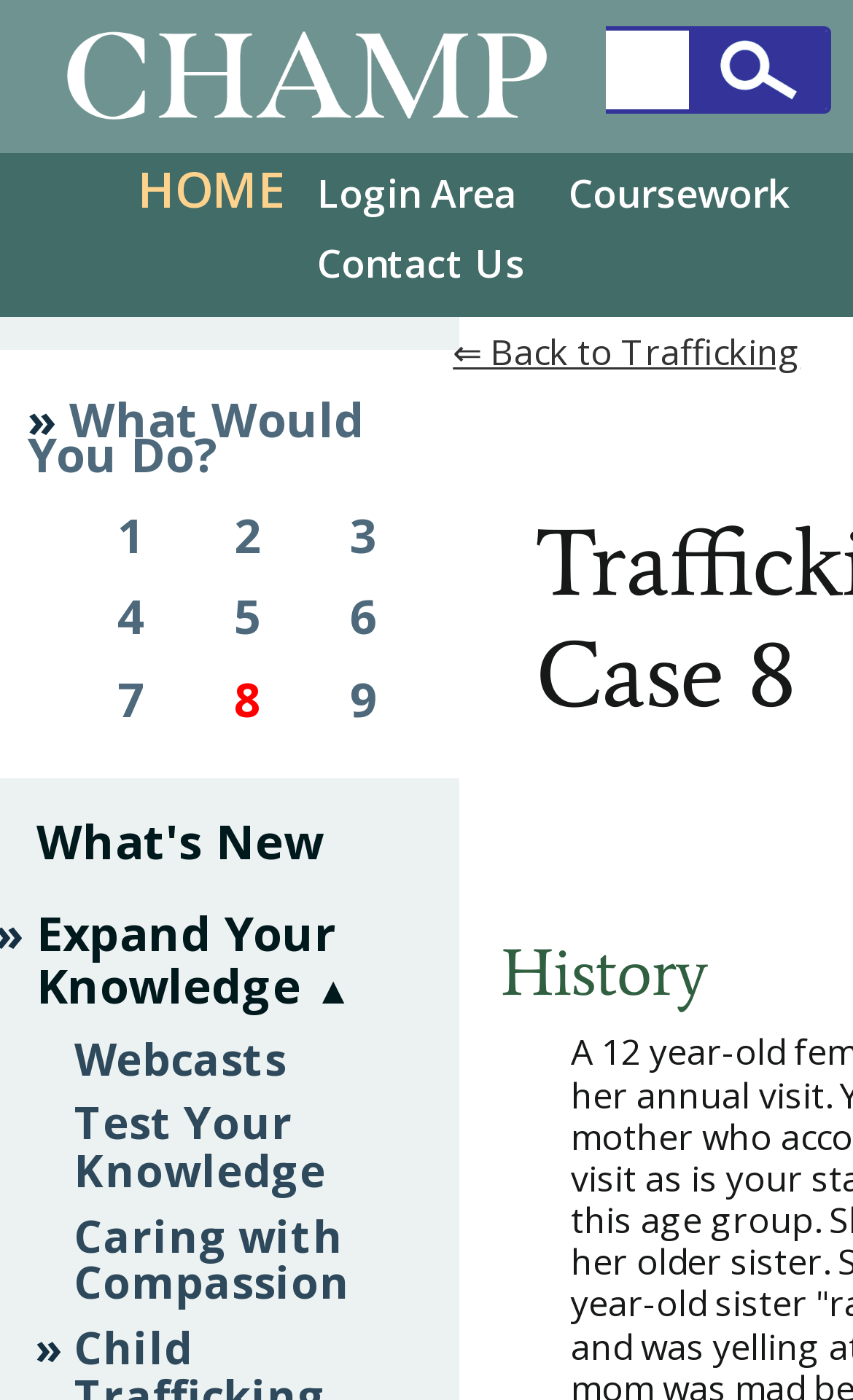Provide the text content of the webpage's main heading.

Trafficking Case 8